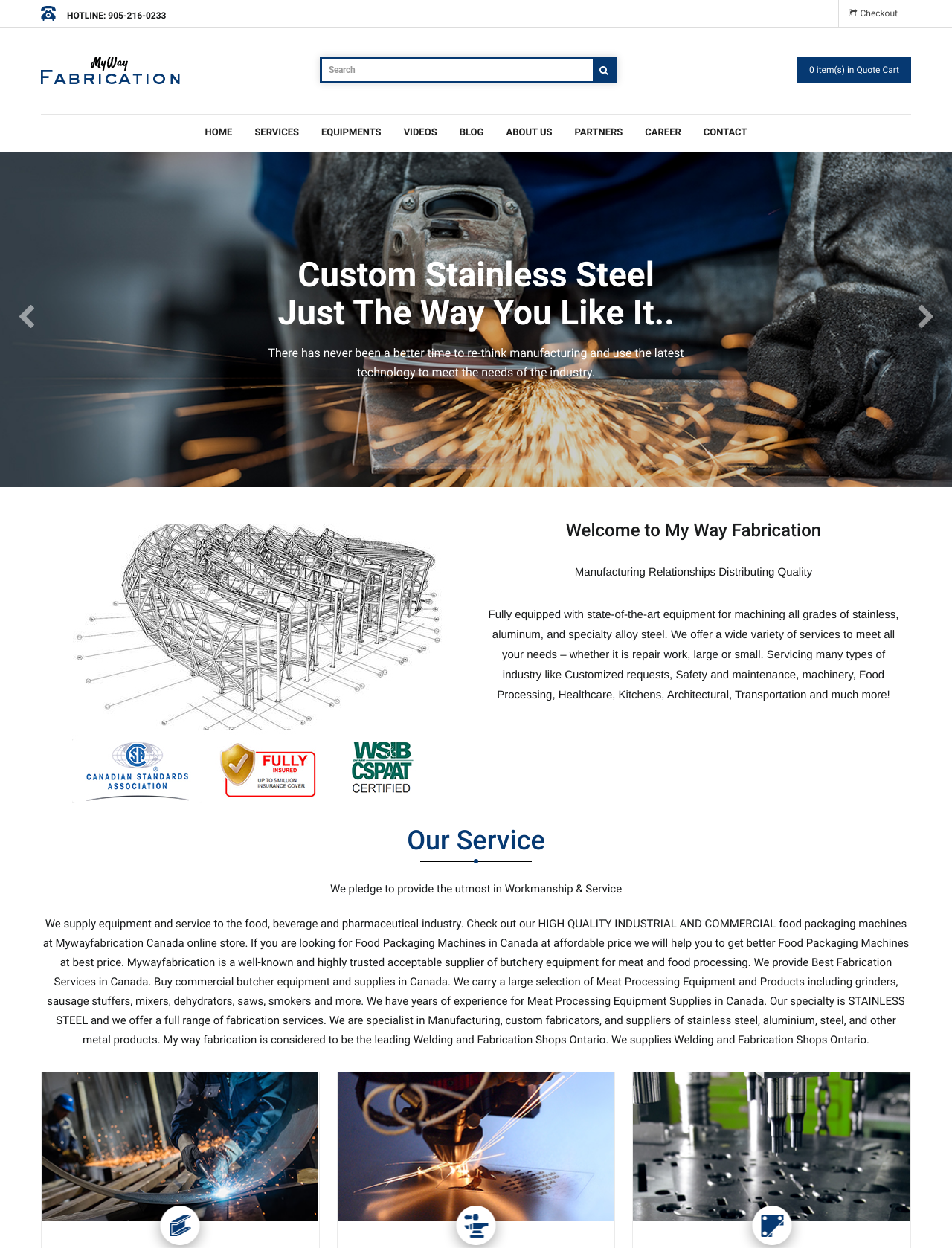Please identify the bounding box coordinates of the area that needs to be clicked to follow this instruction: "Call the hotline".

[0.07, 0.008, 0.175, 0.017]